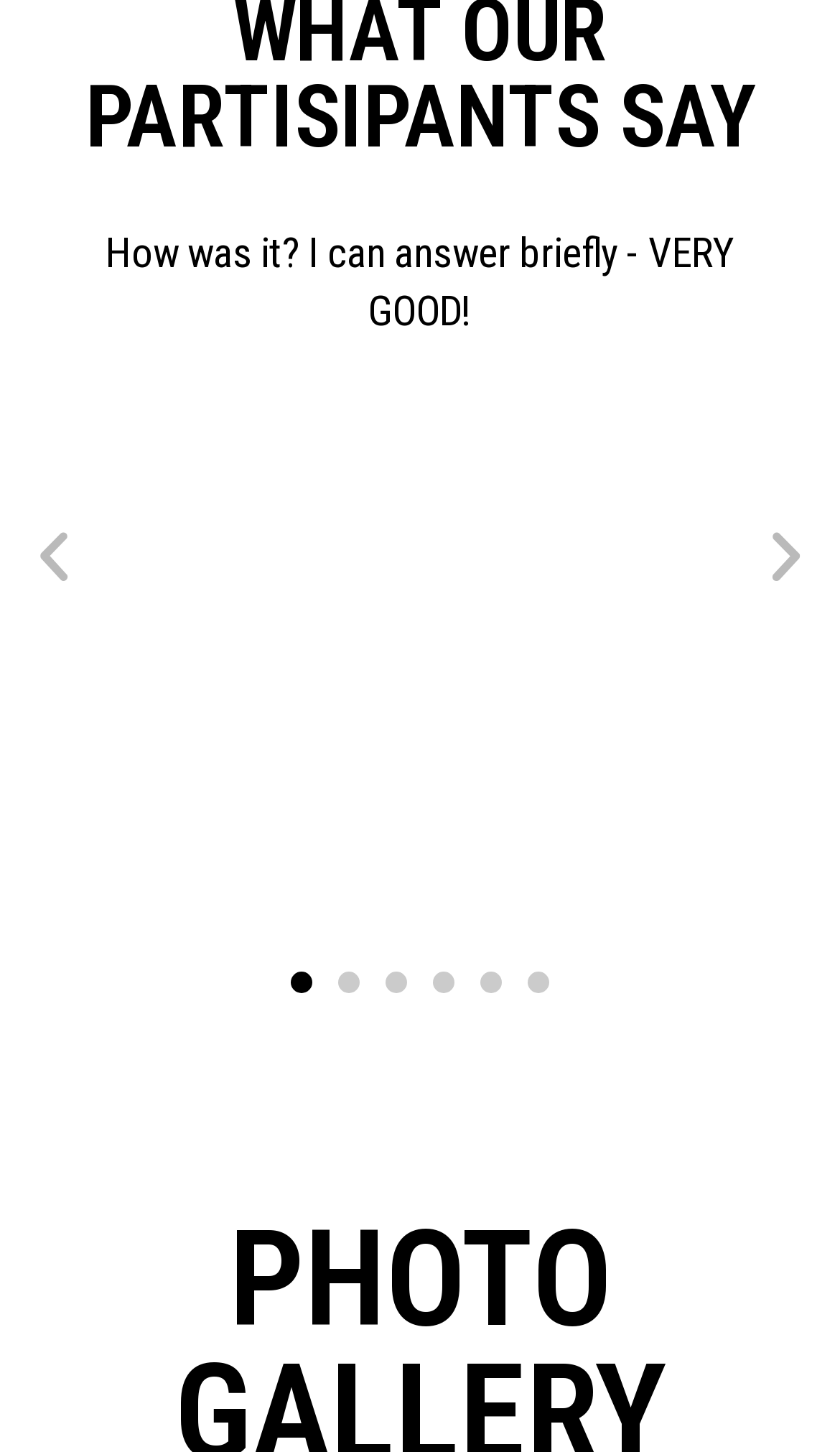How many navigation buttons are there?
Answer with a single word or phrase by referring to the visual content.

7